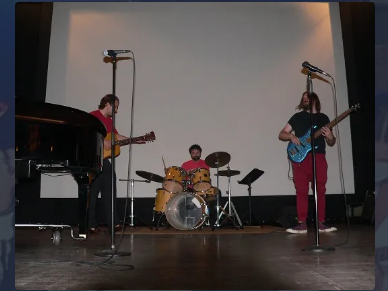What is the color of the drum equipment?
Carefully examine the image and provide a detailed answer to the question.

The caption describes the drummer as being surrounded by classic yellow drum equipment, which implies that the drum equipment is yellow in color.